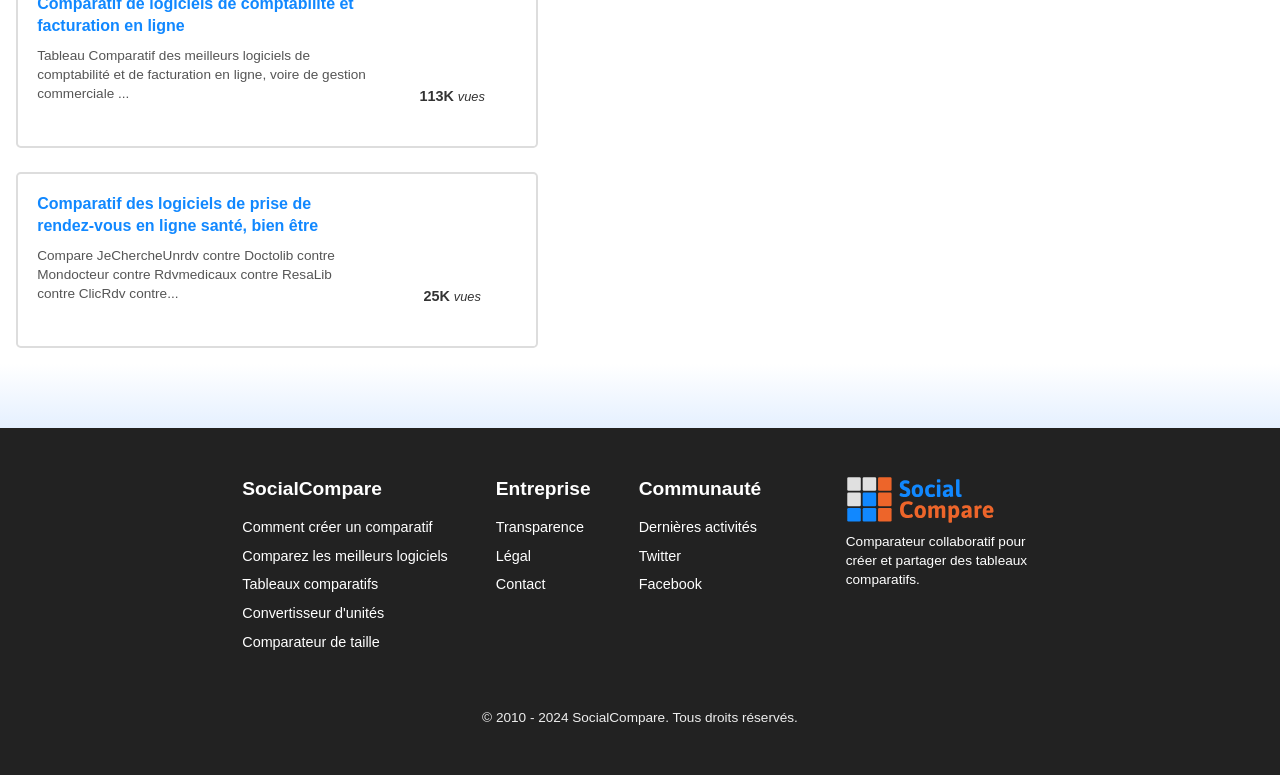What type of content can be found in the 'Entreprise' section?
Please respond to the question with a detailed and thorough explanation.

The 'Entreprise' section can be found on the webpage, and it contains links to pages related to transparency, legal information, and contact details.